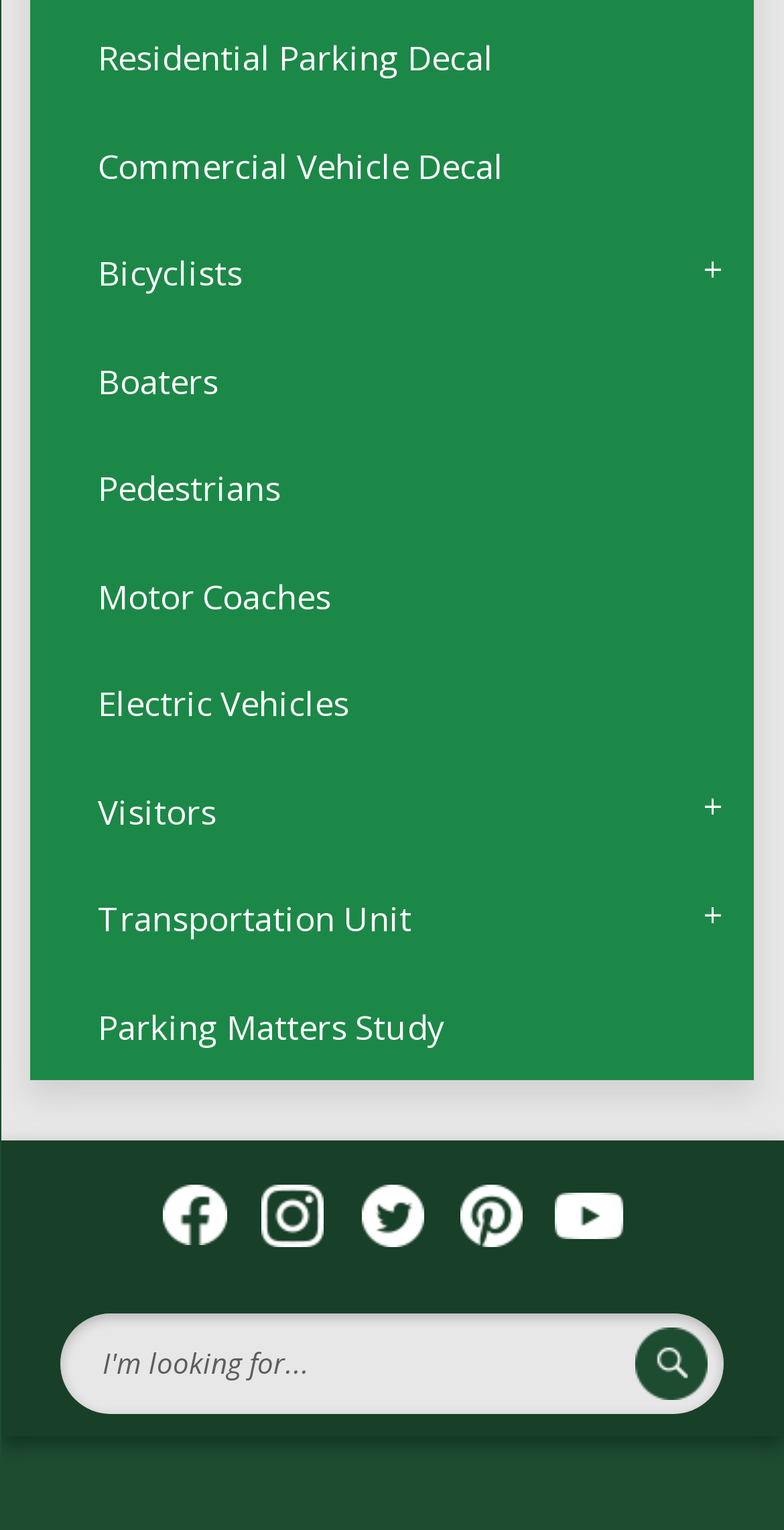Identify the bounding box for the UI element described as: "aria-label="Opens in new window"". Ensure the coordinates are four float numbers between 0 and 1, formatted as [left, top, right, bottom].

[0.204, 0.768, 0.291, 0.821]